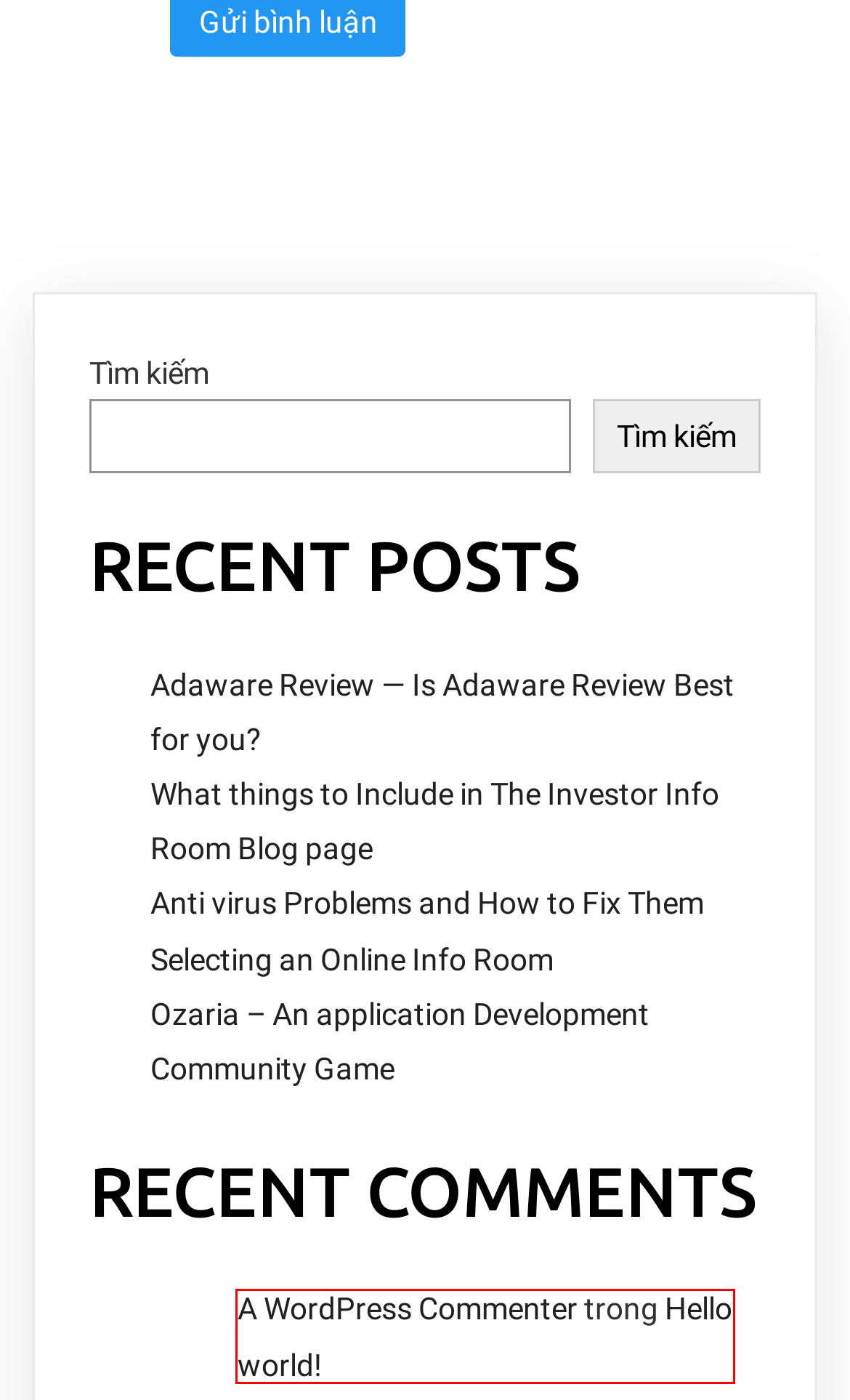With the provided webpage screenshot containing a red bounding box around a UI element, determine which description best matches the new webpage that appears after clicking the selected element. The choices are:
A. What things to Include in The Investor Info Room Blog page – AloViP.Com
B. Anti virus Problems and How to Fix Them – AloViP.Com
C. Blog Tool, Publishing Platform, and CMS – WordPress.org
D. Tháng Bảy 7, 2022 – AloViP.Com
E. Ozaria – An application Development Community Game – AloViP.Com
F. Hello world! – AloViP.Com
G. 7 Things You Should Do When Online Dating And 7 Things You Shouldn't
H. Adaware Review — Is Adaware Review Best for you? – AloViP.Com

F